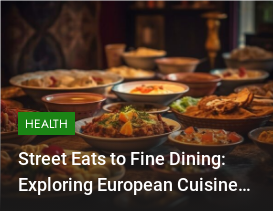Explain the details of the image comprehensively.

The image showcases a vibrant spread of various dishes, highlighting the diverse culinary offerings from European cuisine. In the foreground, a meticulously arranged selection of food items showcases both street eats and fine dining elements, emphasizing the rich flavors and cultural significance of European gastronomy. A bold caption reads "Street Eats to Fine Dining: Exploring European Cuisine," positioned alongside a green health-themed label, suggesting a focus on the nutritious aspects of the featured foods. This captivating presentation invites viewers to explore the nuances of European culinary traditions, merging casual dining with upscale experiences.